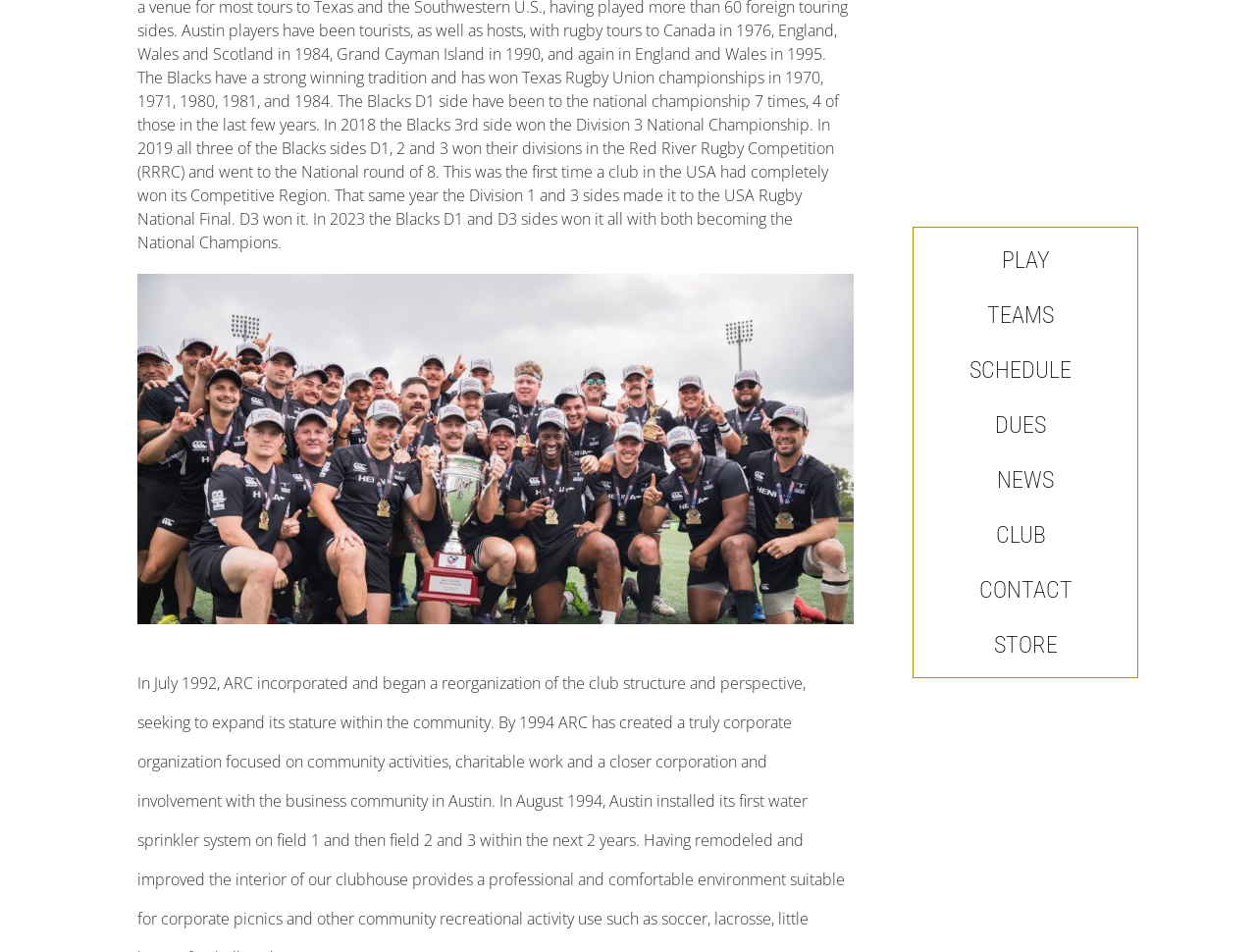Show the bounding box coordinates for the HTML element described as: "STORE".

[0.735, 0.653, 0.898, 0.701]